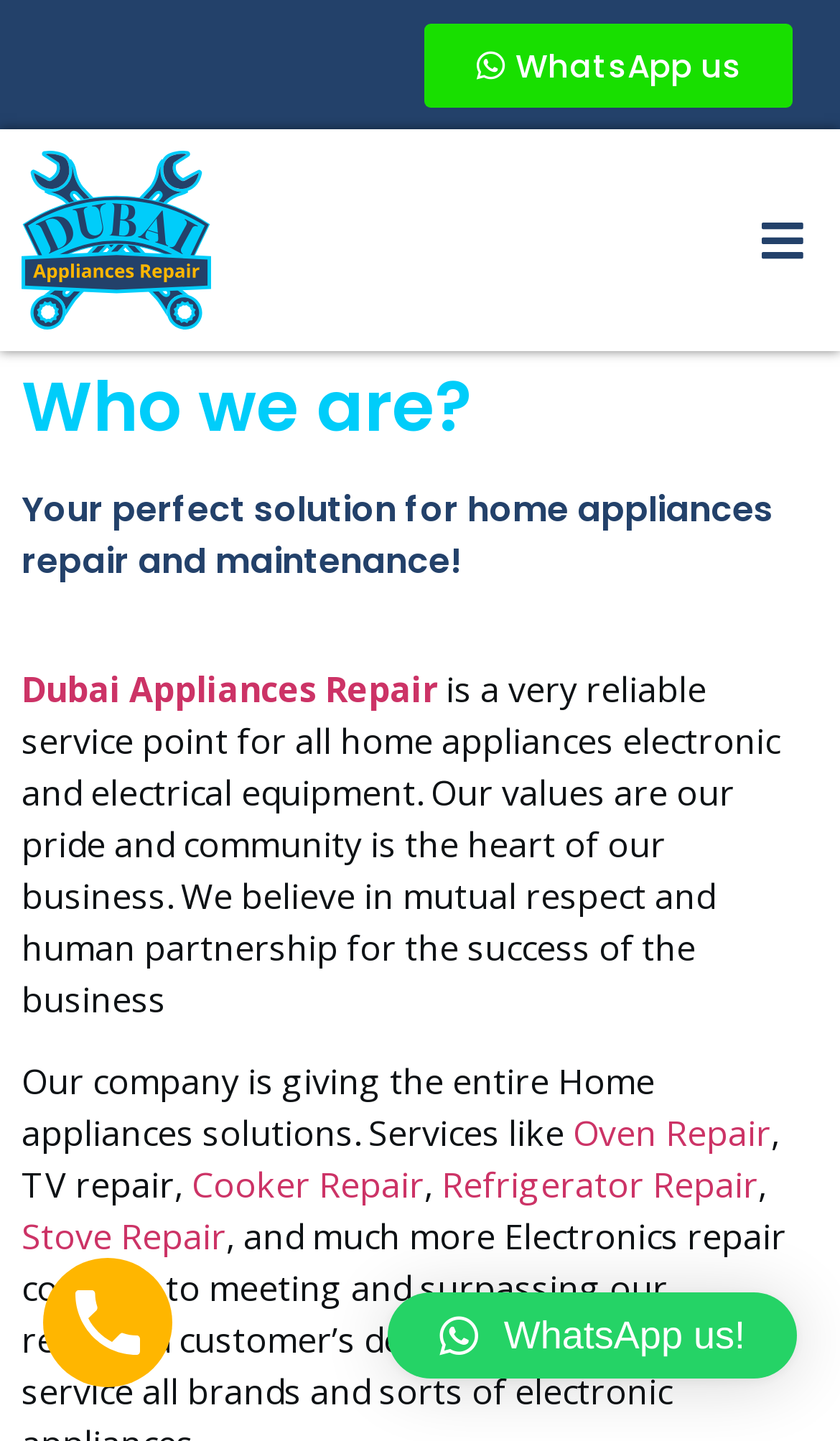Locate the bounding box coordinates of the element you need to click to accomplish the task described by this instruction: "Click on the 'My Little Babog' link".

None